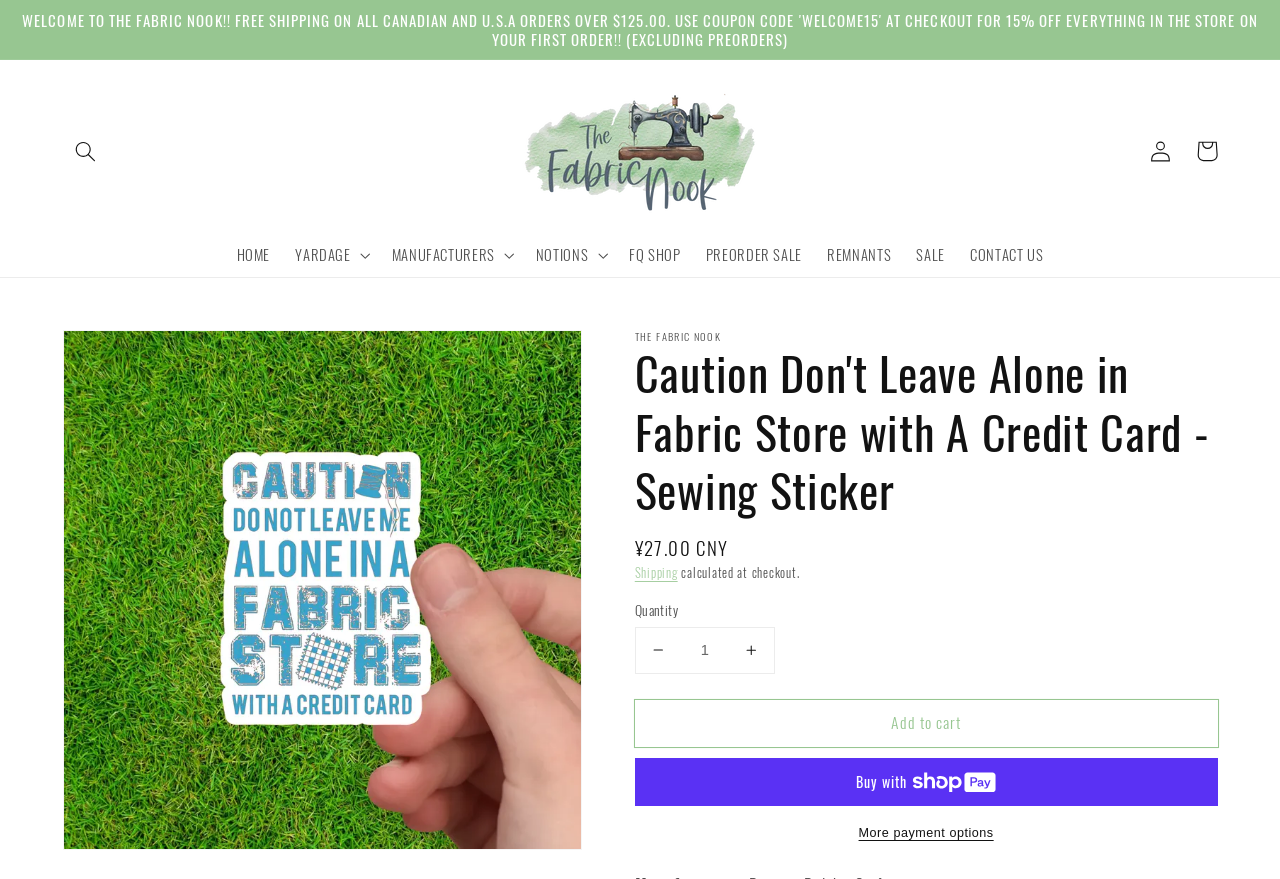Please locate the bounding box coordinates of the element's region that needs to be clicked to follow the instruction: "View manufacturers". The bounding box coordinates should be provided as four float numbers between 0 and 1, i.e., [left, top, right, bottom].

[0.296, 0.265, 0.409, 0.315]